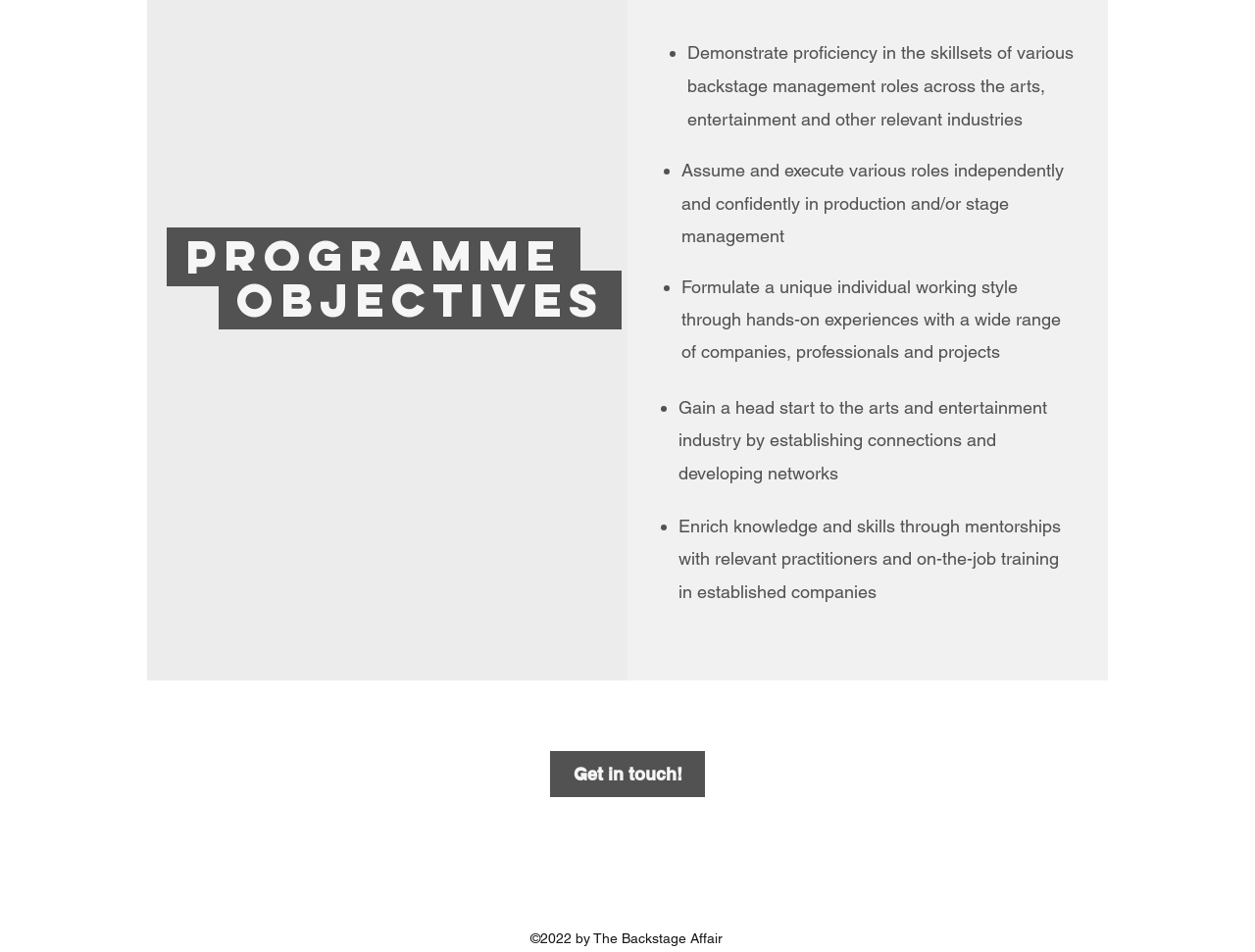Using the element description: "Get in touch!", determine the bounding box coordinates for the specified UI element. The coordinates should be four float numbers between 0 and 1, [left, top, right, bottom].

[0.438, 0.789, 0.562, 0.837]